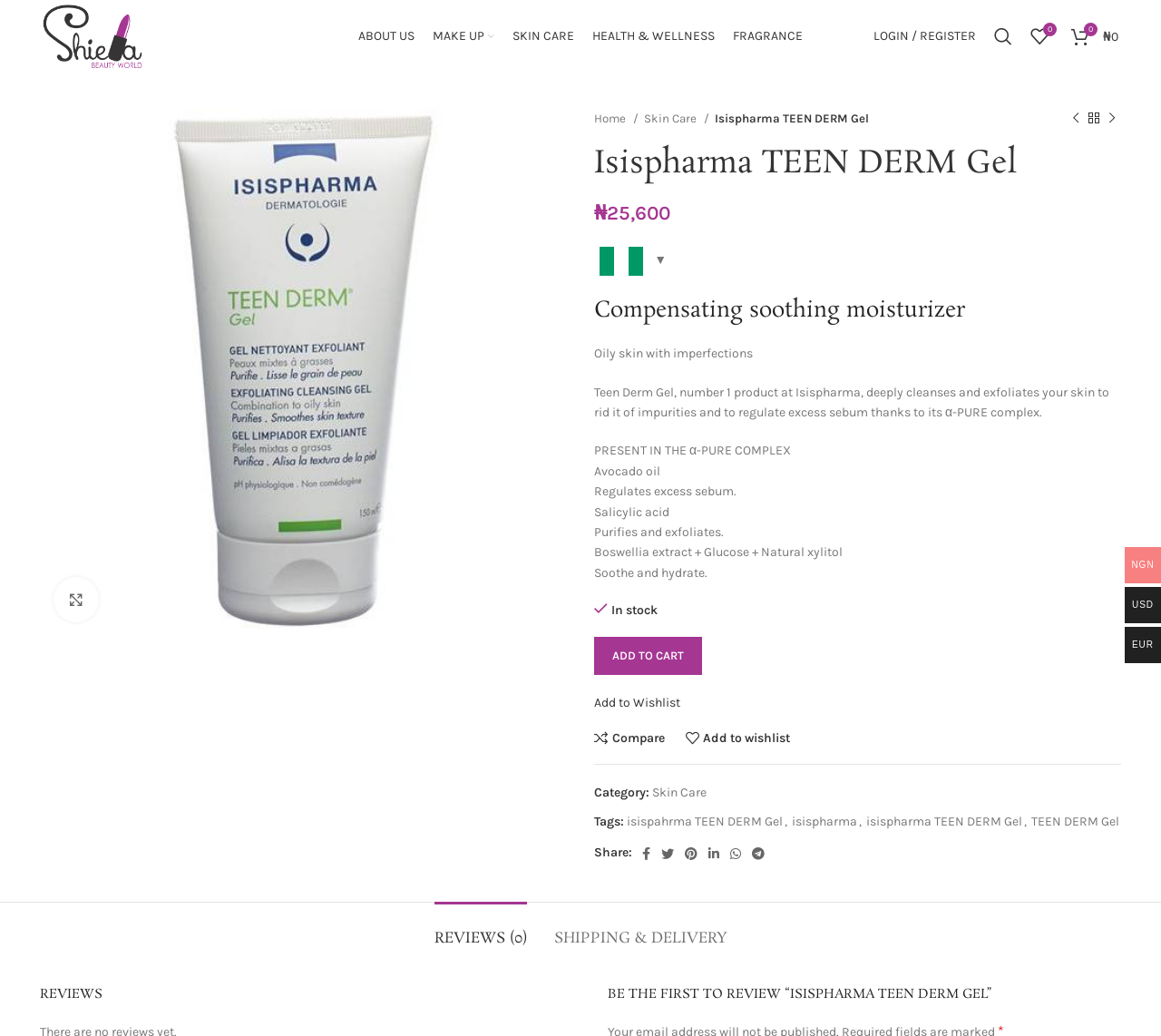Please provide a comprehensive response to the question based on the details in the image: What is the price of the product?

The price of the product can be found in the static text element with the text '₦25,600' which is located below the product name and above the 'Please select your currency' dropdown.